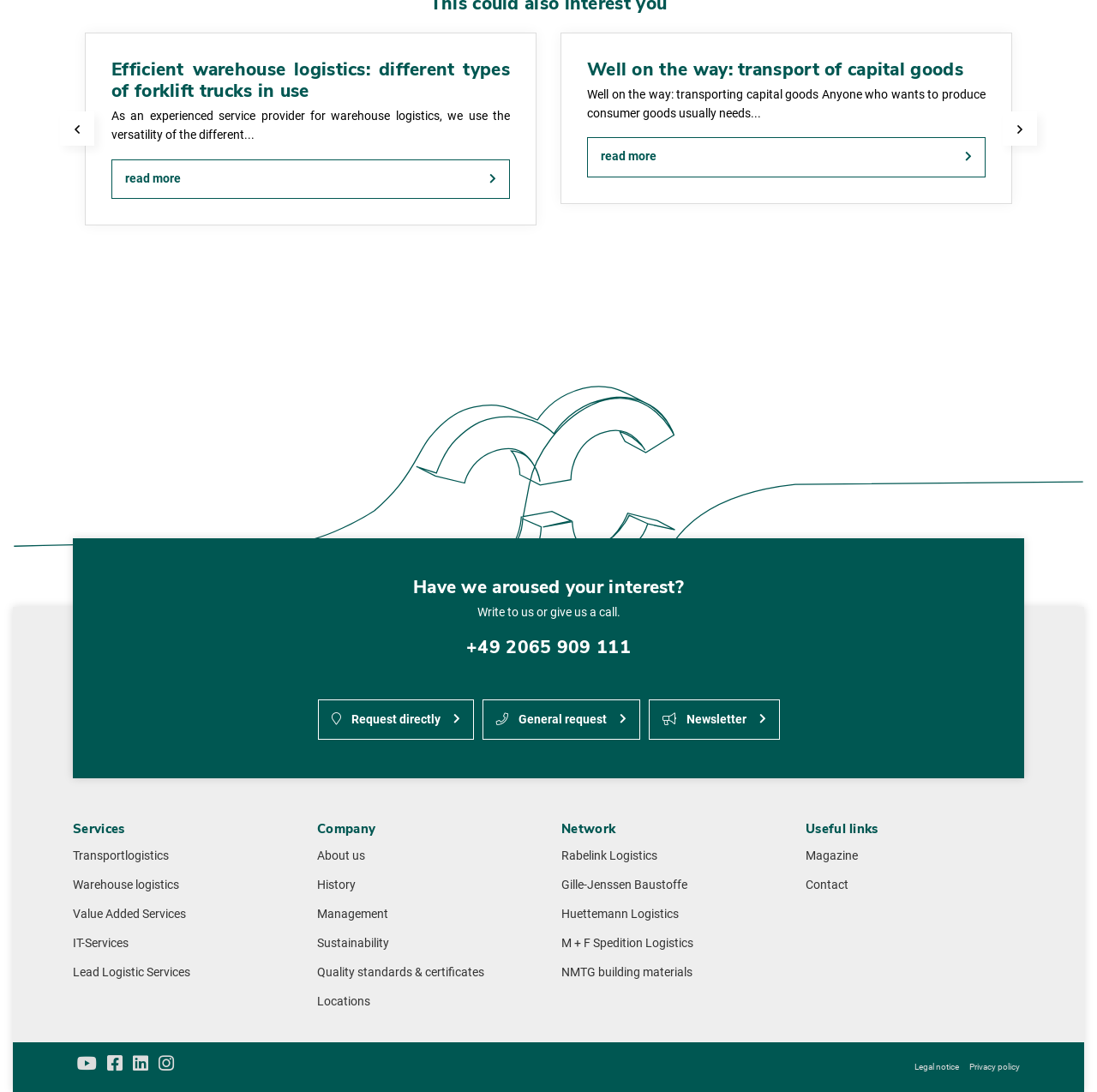How many types of logistics services are listed?
Answer the question using a single word or phrase, according to the image.

5